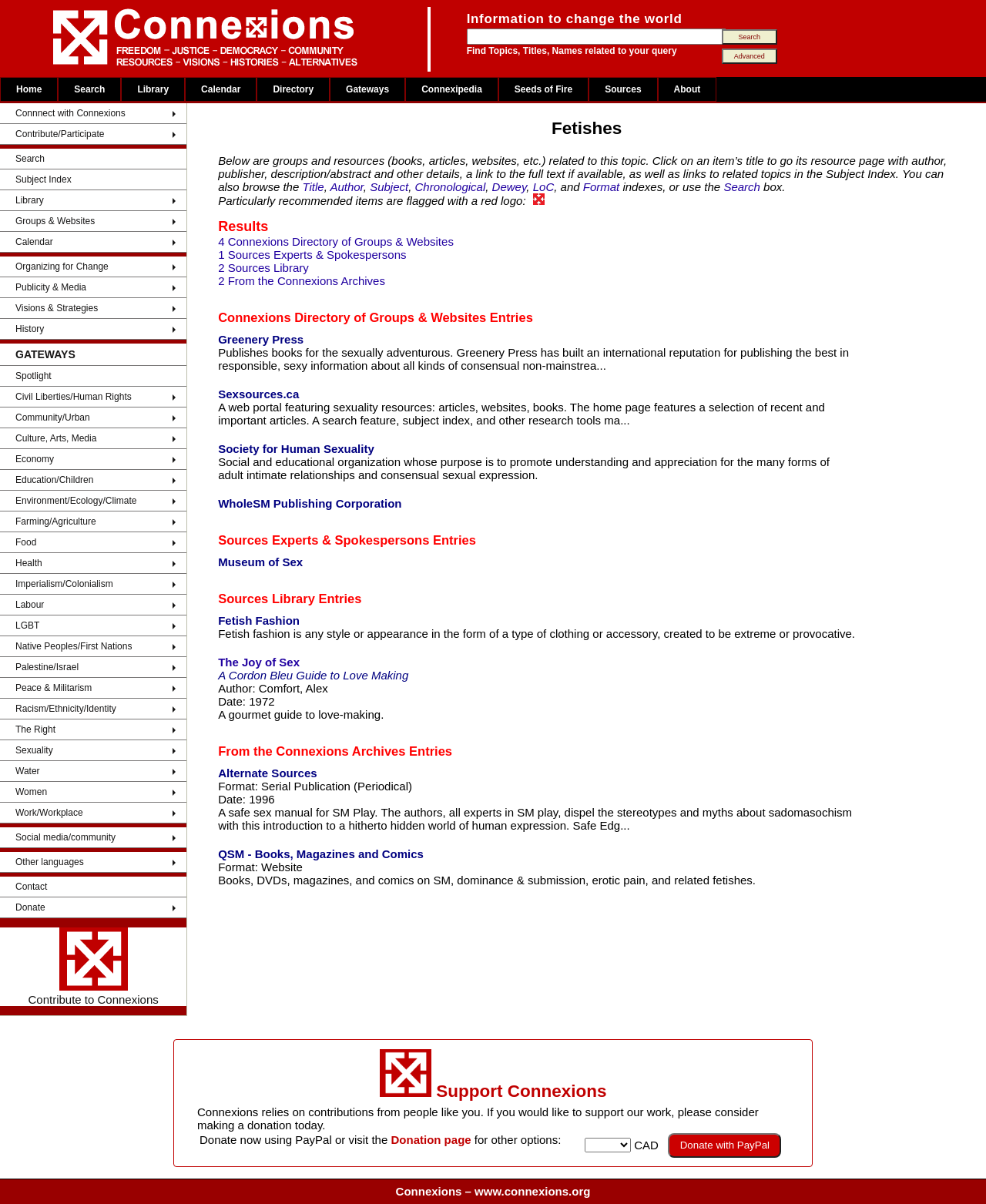Could you specify the bounding box coordinates for the clickable section to complete the following instruction: "Explore the Seeds of Fire chronology"?

[0.188, 0.12, 0.26, 0.13]